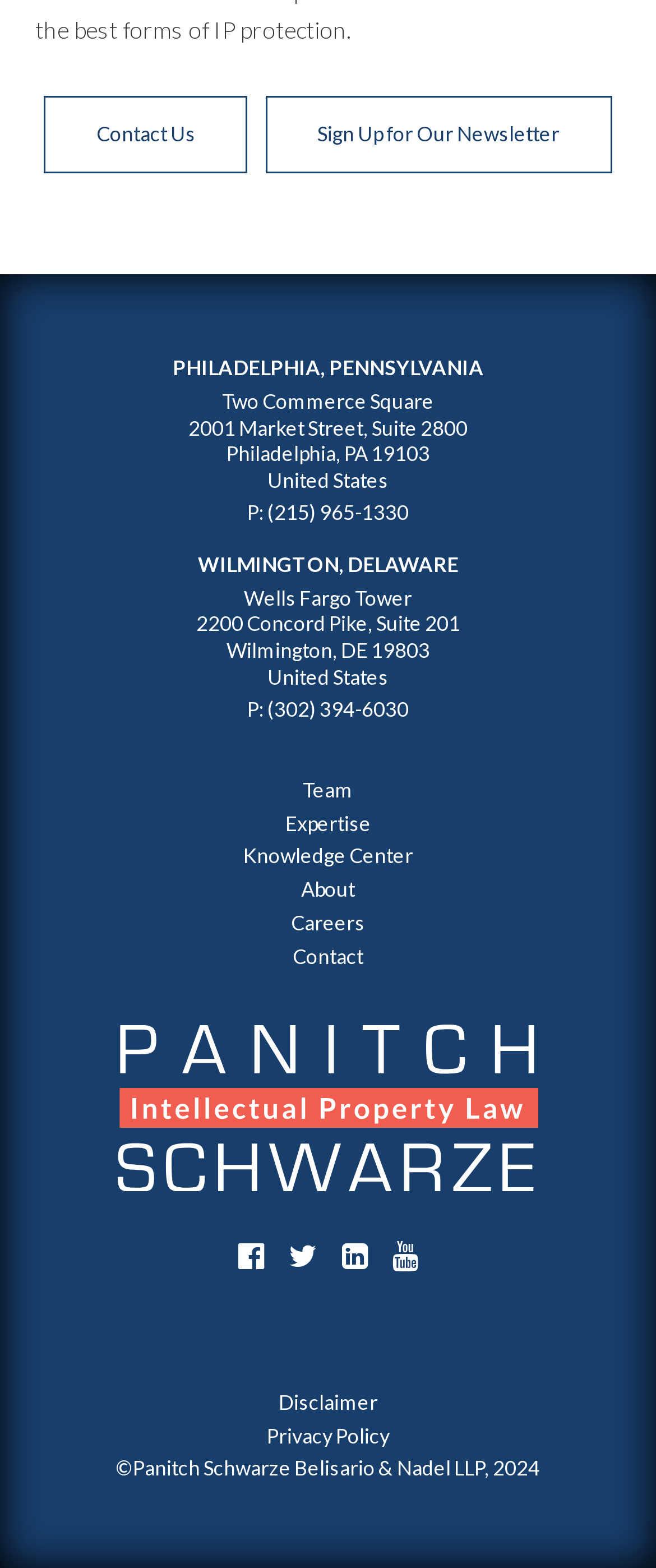Bounding box coordinates must be specified in the format (top-left x, top-left y, bottom-right x, bottom-right y). All values should be floating point numbers between 0 and 1. What are the bounding box coordinates of the UI element described as: Expertise

[0.435, 0.517, 0.565, 0.533]